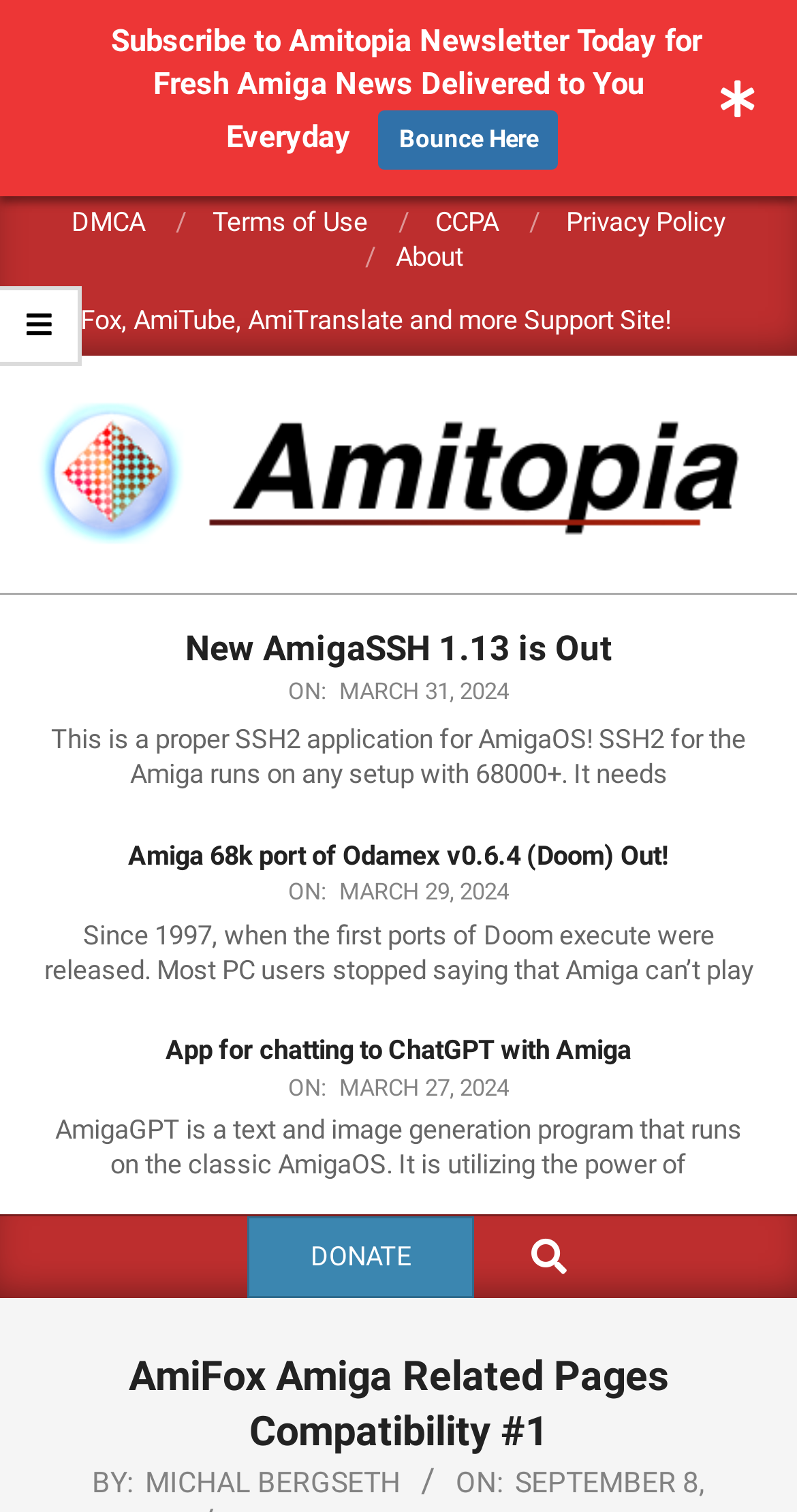Identify the coordinates of the bounding box for the element that must be clicked to accomplish the instruction: "Subscribe to Amitopia Newsletter".

[0.475, 0.074, 0.701, 0.112]